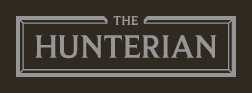What is the style of the logo's typography?
Answer the question with a detailed explanation, including all necessary information.

The caption describes the logo's typography as 'classic and elegant', indicating that the font style is traditional and sophisticated, which is fitting for an institution dedicated to knowledge and history.